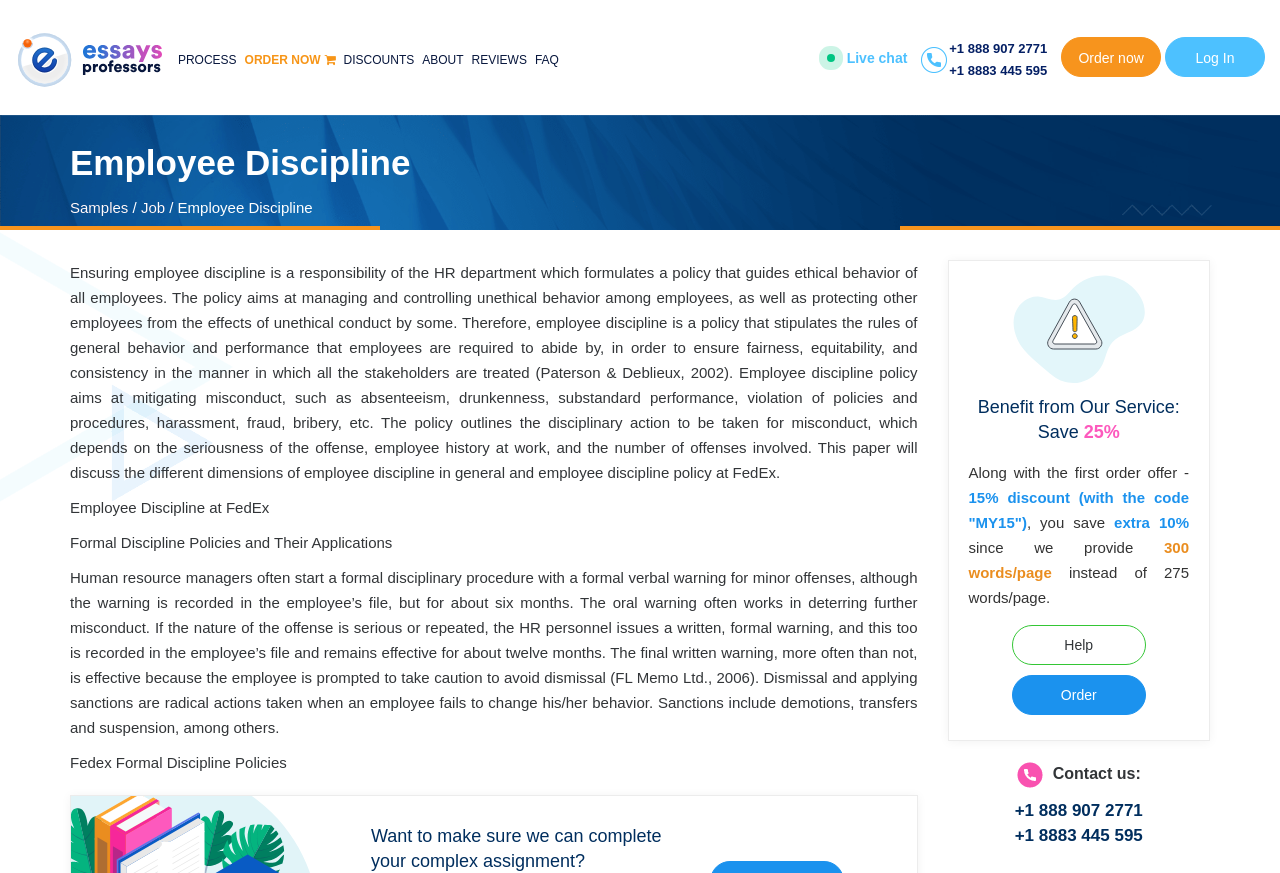What is the topic of the essay sample?
We need a detailed and meticulous answer to the question.

Based on the webpage content, the topic of the essay sample is 'Employee Discipline', which is mentioned in the heading and throughout the text.